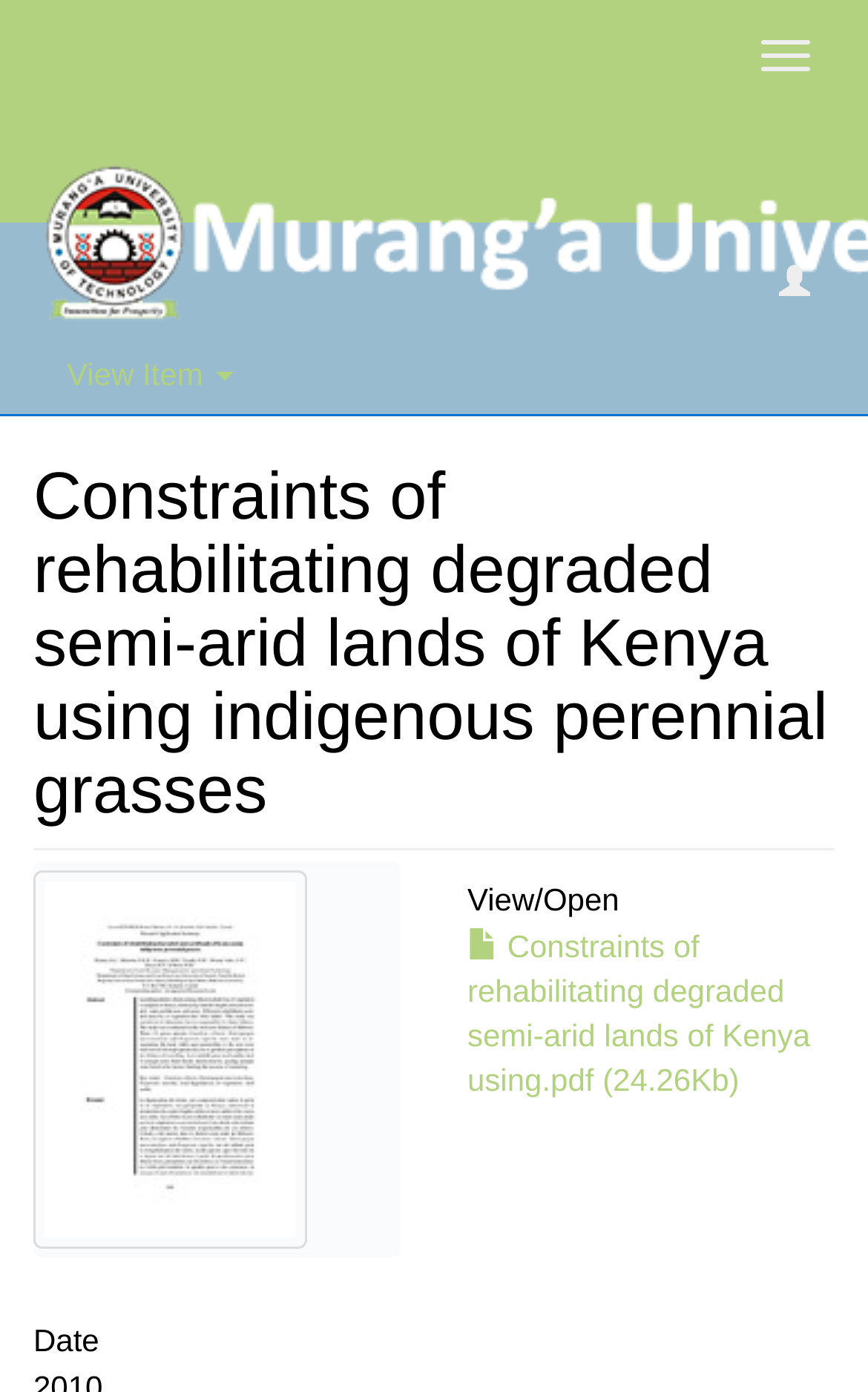Kindly respond to the following question with a single word or a brief phrase: 
What is the purpose of the 'View Item' button?

View item details